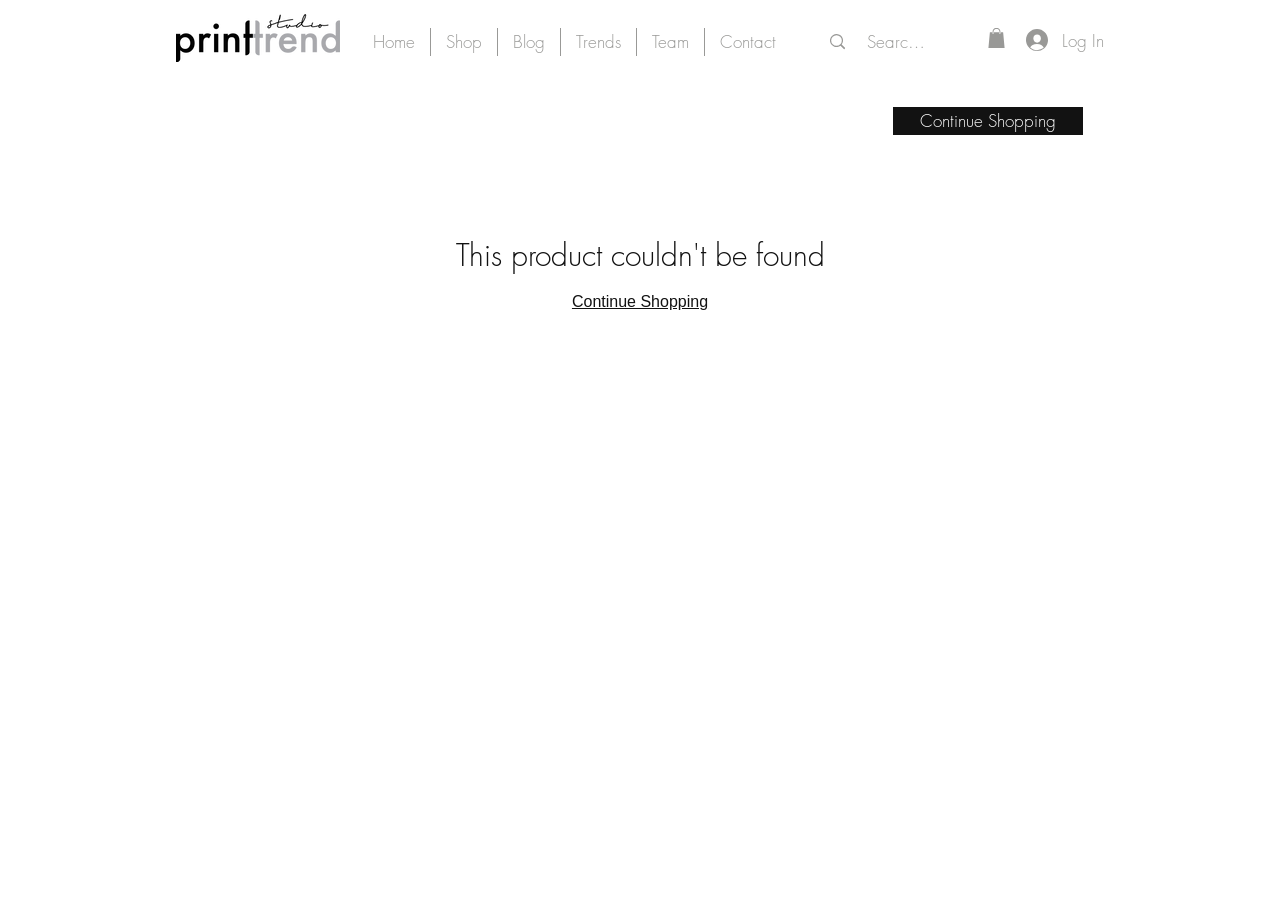Locate the UI element described by Continue Shopping and provide its bounding box coordinates. Use the format (top-left x, top-left y, bottom-right x, bottom-right y) with all values as floating point numbers between 0 and 1.

[0.698, 0.119, 0.846, 0.15]